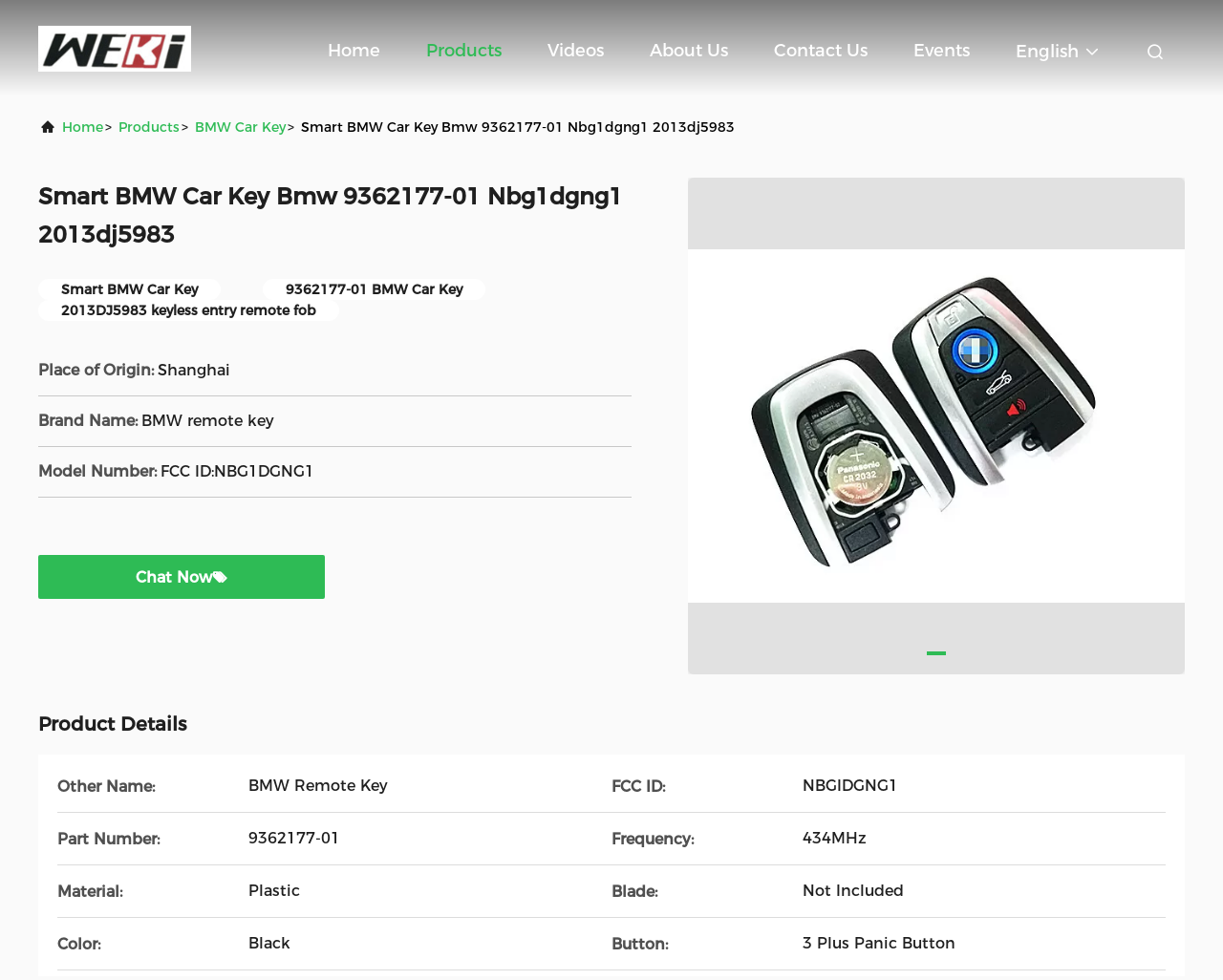What is the frequency of the product?
Refer to the image and give a detailed response to the question.

I found the frequency by looking at the 'Frequency:' label on the webpage, which is located in the product details section. The corresponding text is '434MHz'.